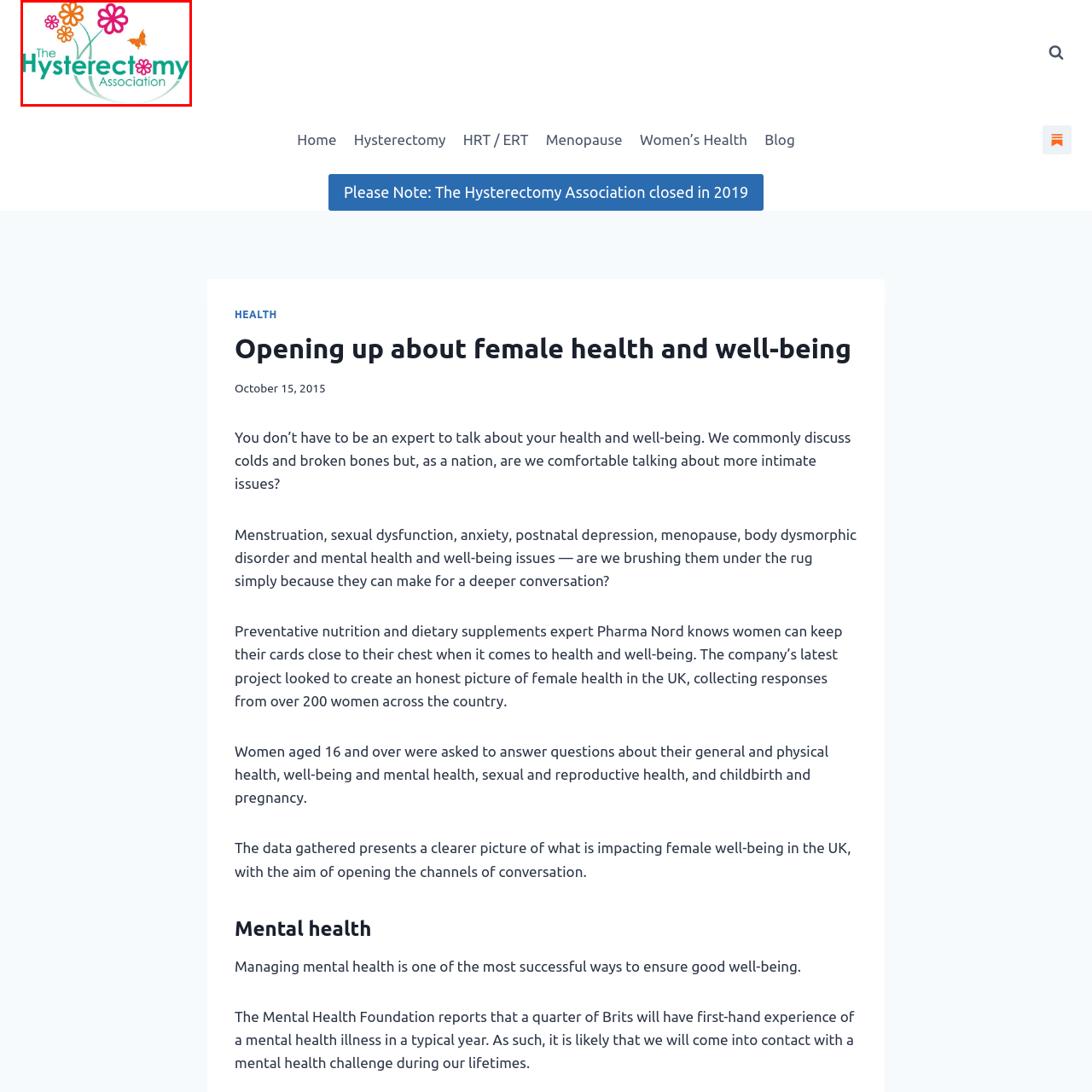What is the tone of the logo's design?
Focus on the section of the image encased in the red bounding box and provide a detailed answer based on the visual details you find.

The logo of the Hysterectomy Association features a bright, engaging font and colorful flowers, which creates a cheerful and welcoming atmosphere. This design tone is intended to make women feel comfortable and supported when seeking information and resources about their health journeys.